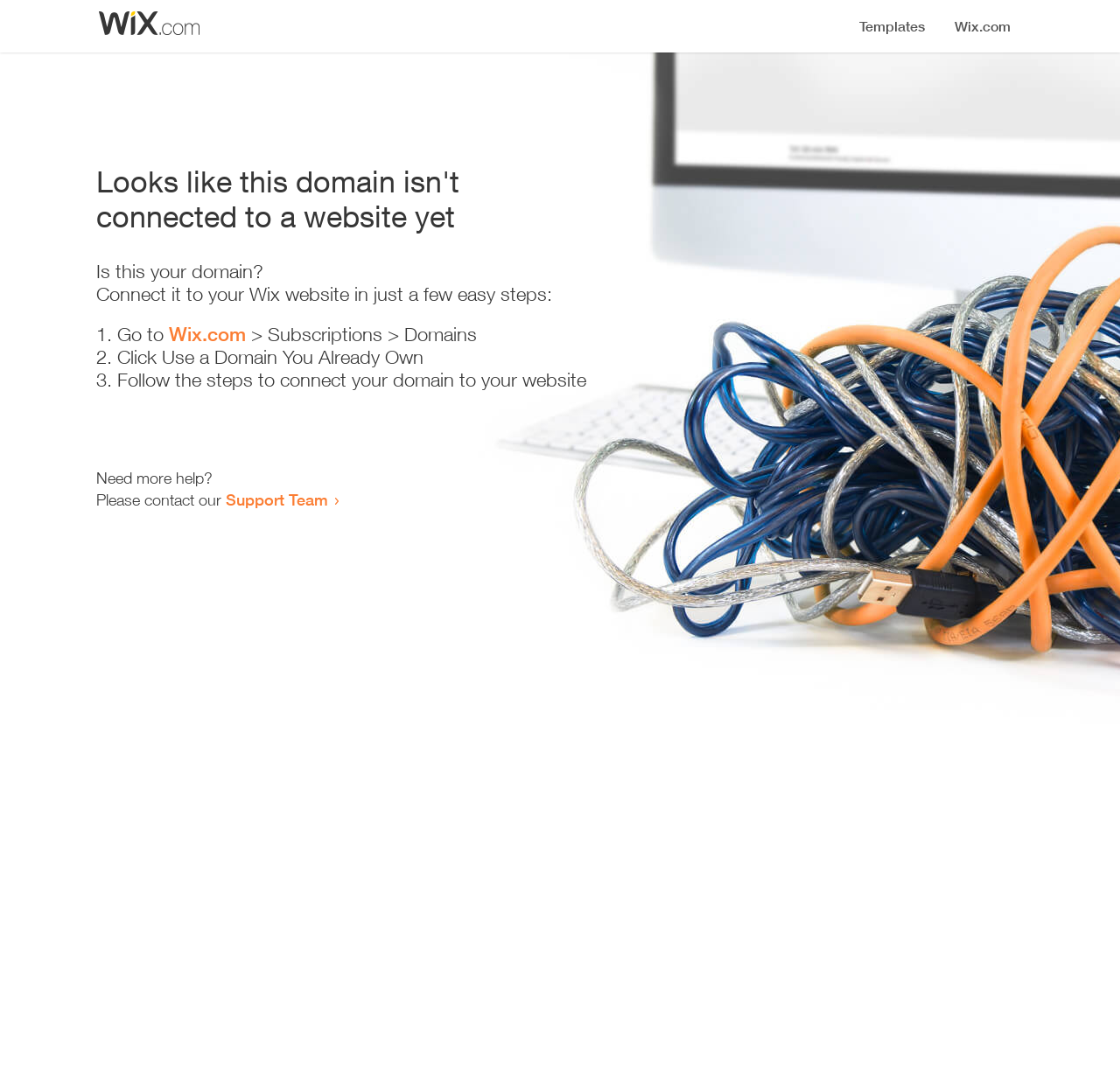Detail the features and information presented on the webpage.

The webpage appears to be an error page, indicating that a domain is not connected to a website yet. At the top, there is a small image, likely a logo or icon. Below the image, a prominent heading reads "Looks like this domain isn't connected to a website yet". 

Underneath the heading, there is a series of instructions to connect the domain to a Wix website. The instructions are presented in a step-by-step format, with each step numbered and accompanied by a brief description. The first step is to go to Wix.com, followed by navigating to the Subscriptions and Domains section. The second step is to click "Use a Domain You Already Own", and the third step is to follow the instructions to connect the domain to the website.

At the bottom of the page, there is a section offering additional help, with a message "Need more help?" followed by an invitation to contact the Support Team via a link.